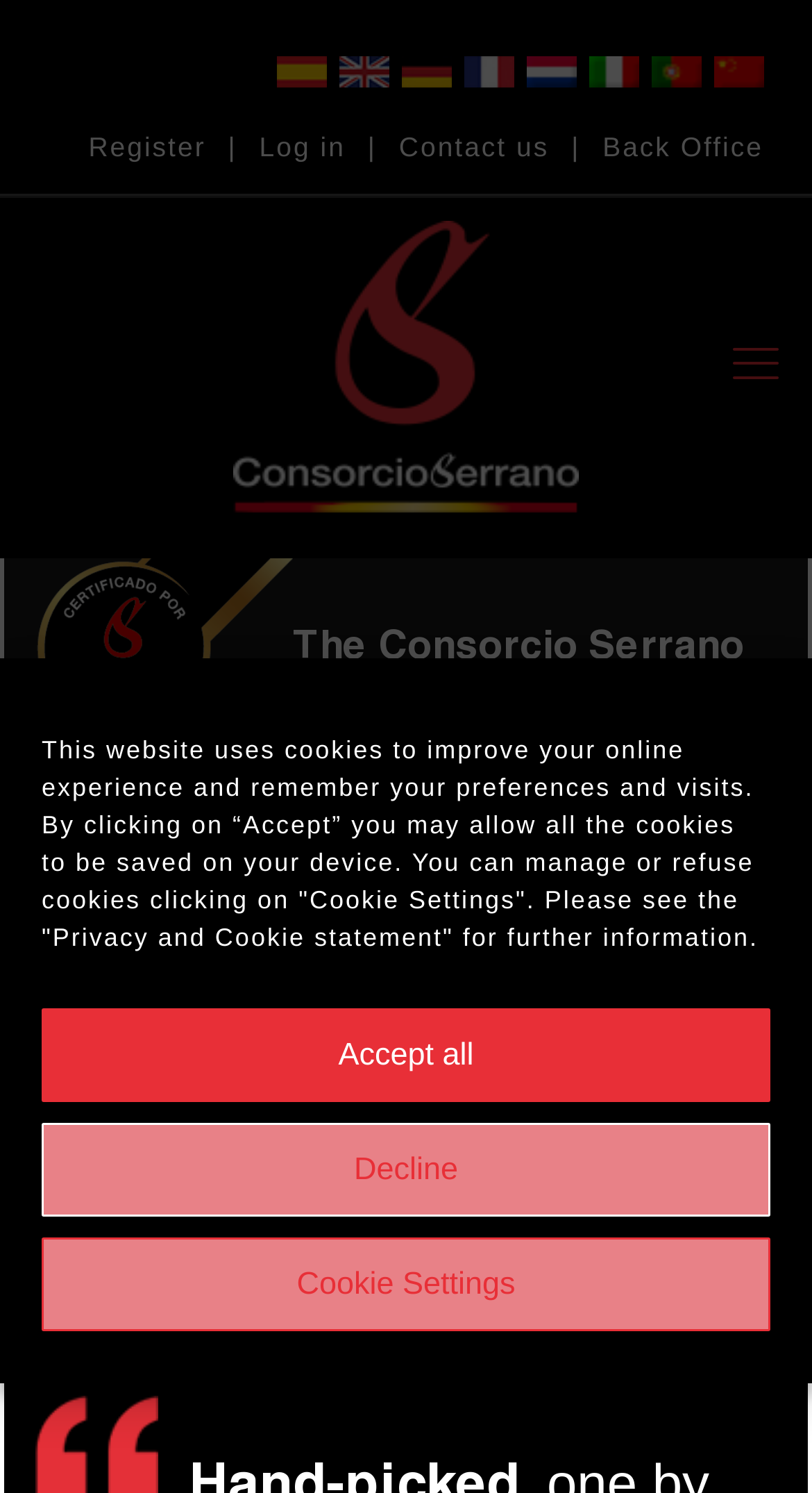What is the main topic of this webpage?
Respond with a short answer, either a single word or a phrase, based on the image.

Consorcio Serrano Ham